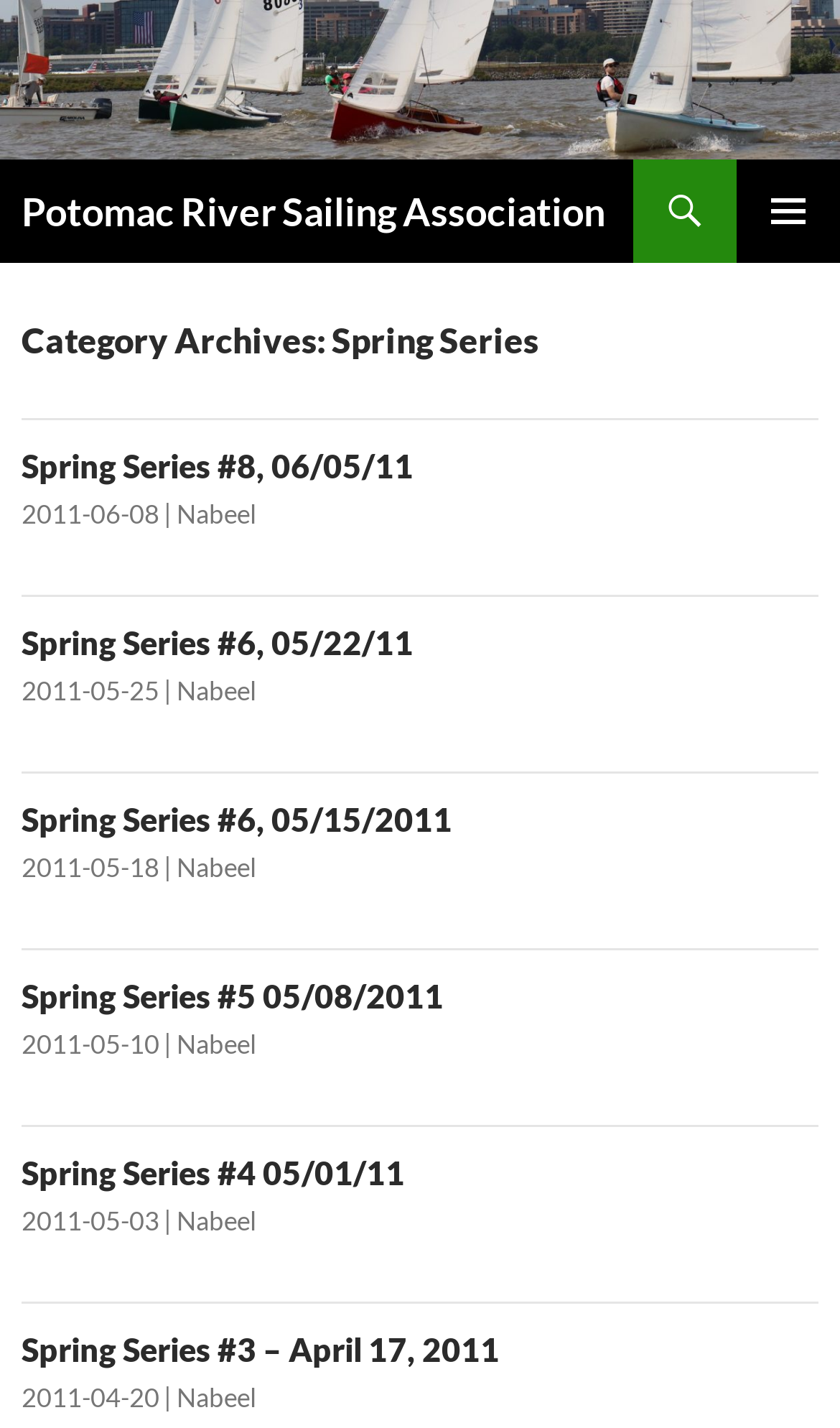What is the category of the articles?
Analyze the image and provide a thorough answer to the question.

The category of the articles can be found in the header section, where it is written as 'Category Archives: Spring Series'. This indicates that all the articles listed on this webpage are related to the Spring Series category.